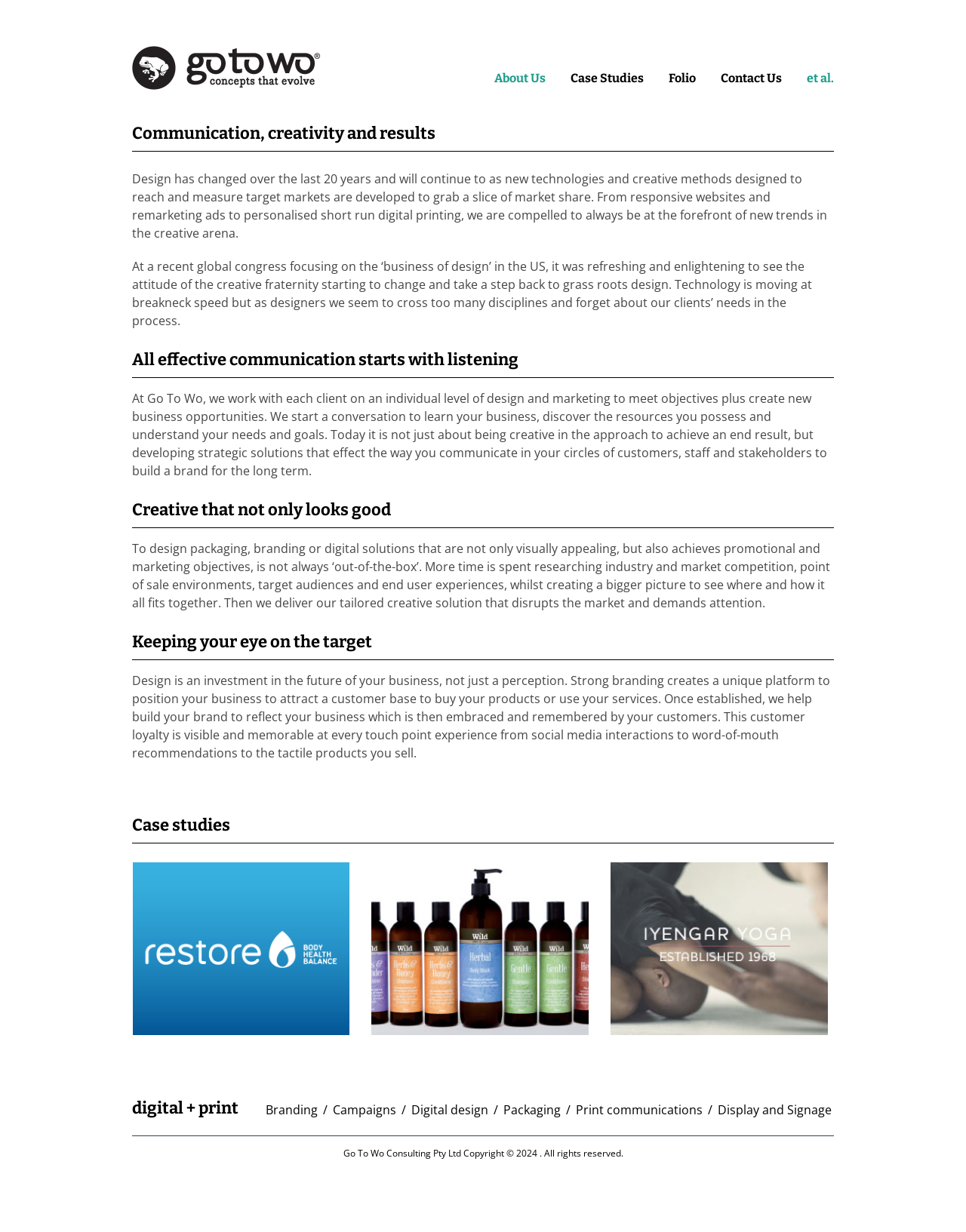Given the element description Folio, identify the bounding box coordinates for the UI element on the webpage screenshot. The format should be (top-left x, top-left y, bottom-right x, bottom-right y), with values between 0 and 1.

[0.692, 0.058, 0.72, 0.07]